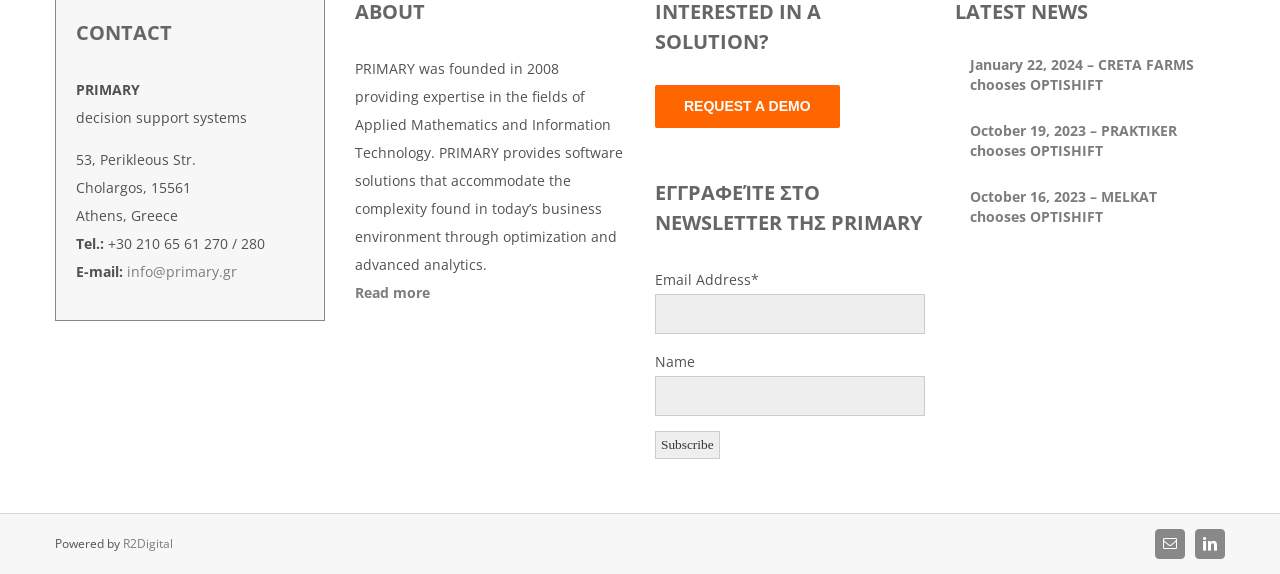Identify the bounding box coordinates of the clickable region required to complete the instruction: "Click the 'Subscribe' button". The coordinates should be given as four float numbers within the range of 0 and 1, i.e., [left, top, right, bottom].

[0.512, 0.751, 0.562, 0.8]